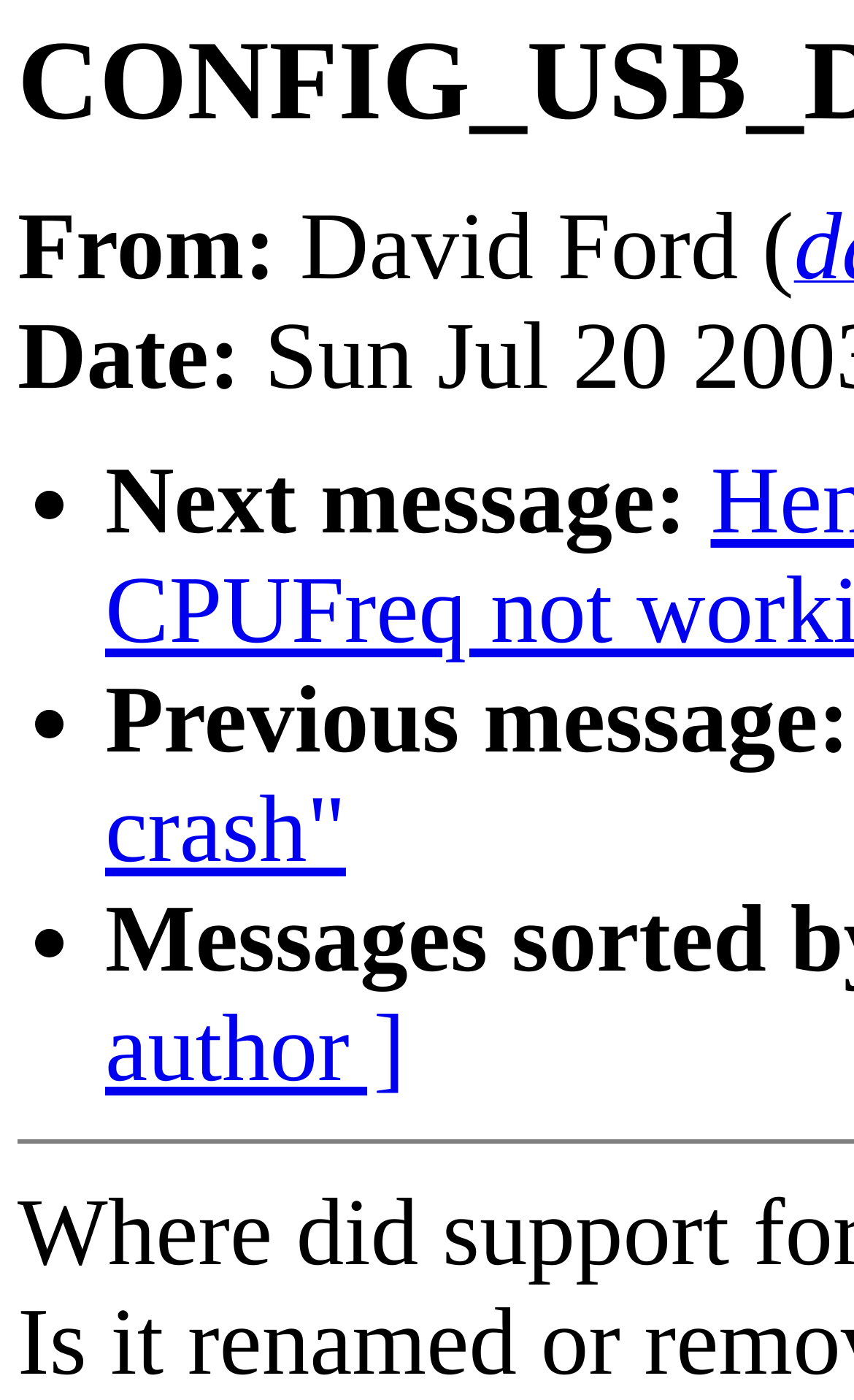Please examine the image and answer the question with a detailed explanation:
What is the purpose of the '•' symbol?

The '•' symbol is used as a list marker to indicate the start of a list item. In this case, it is used to highlight the navigation options on the webpage.